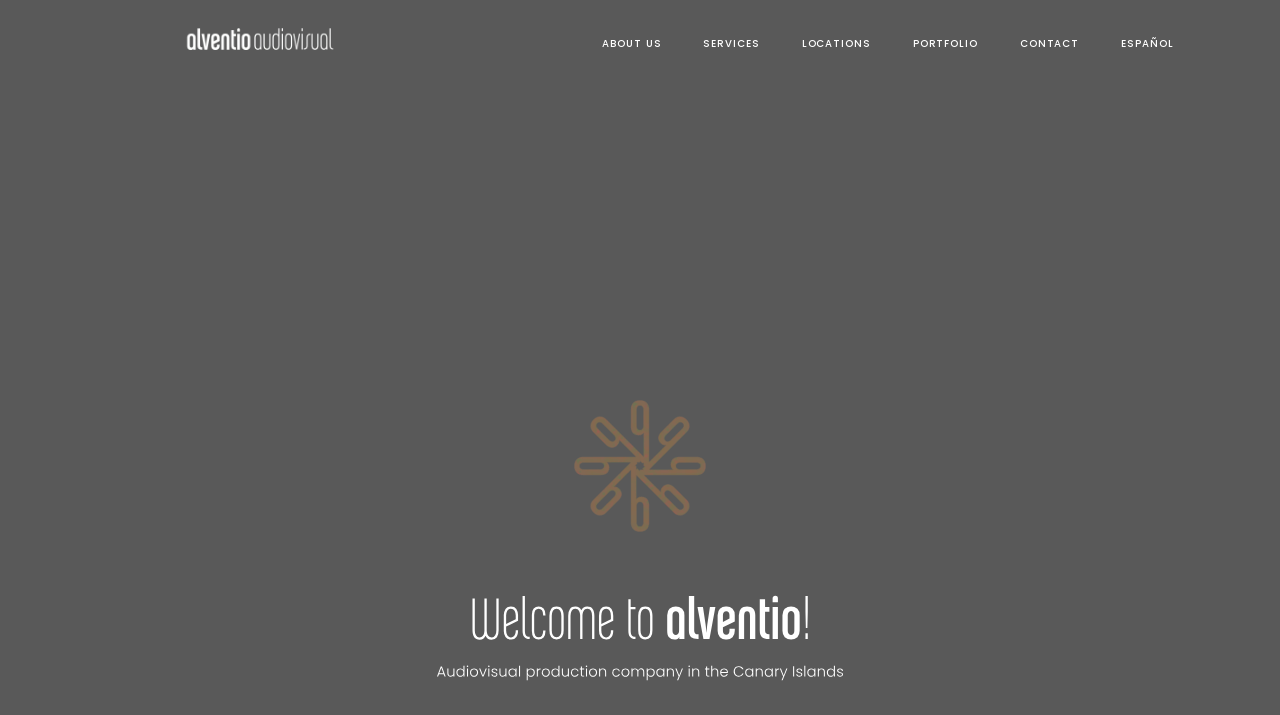Identify the main heading from the webpage and provide its text content.

Audiovisual production company in Islas Canarias
Fuerteventura